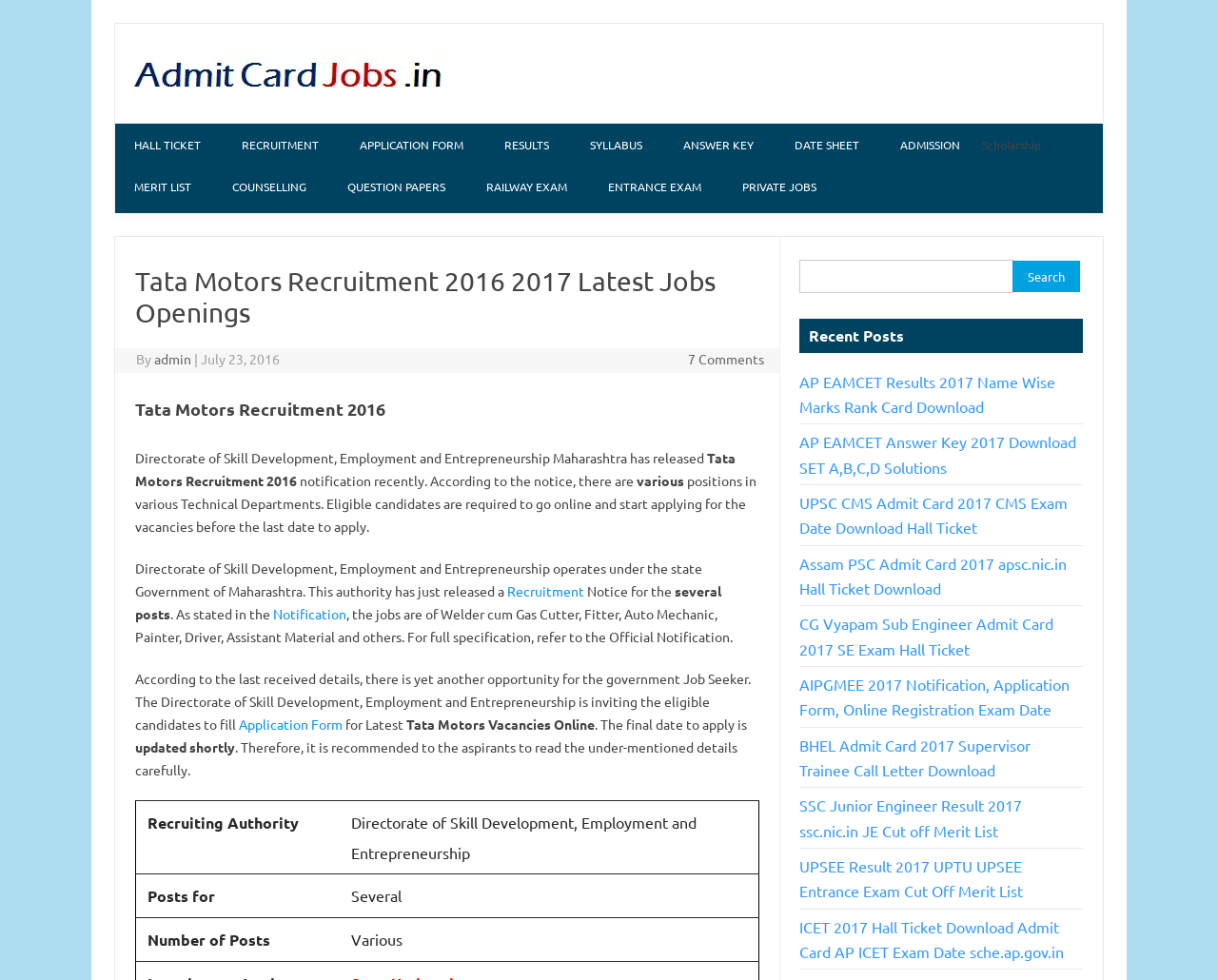What is the purpose of the Tata Motors Recruitment?
Answer the question with a single word or phrase by looking at the picture.

To fill various technical department positions